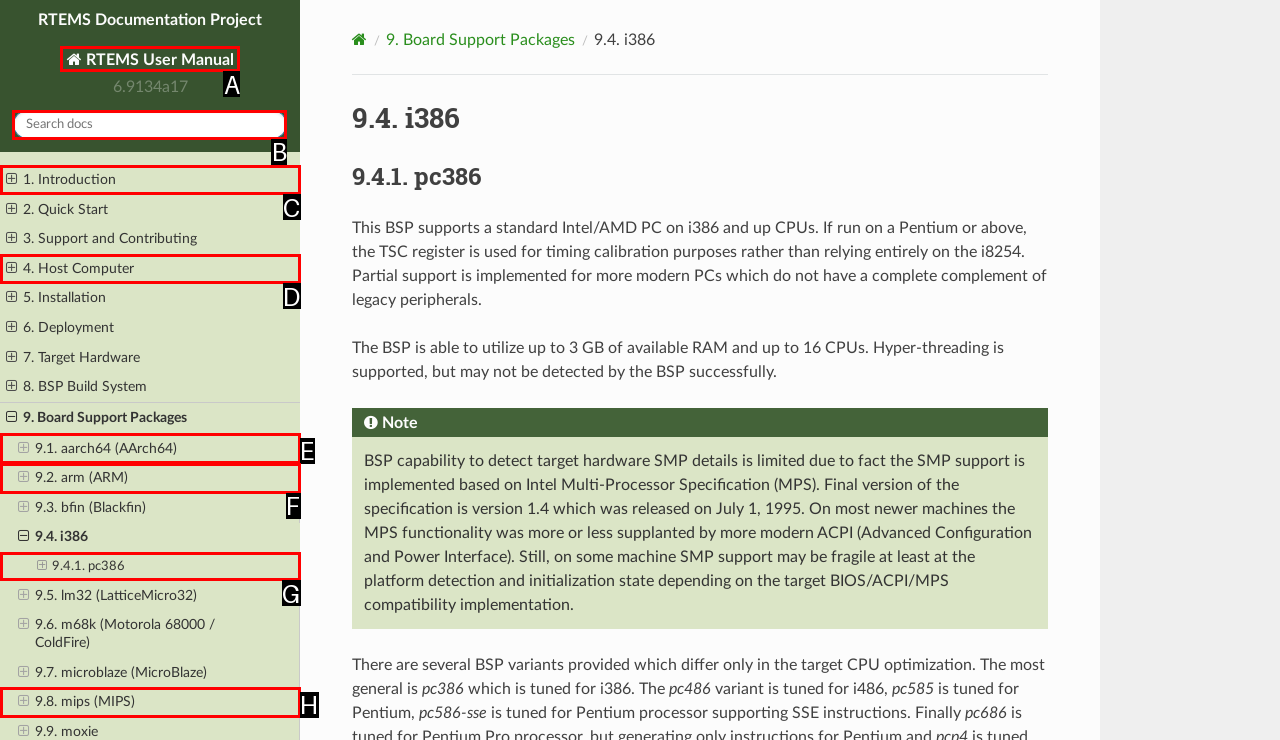Determine which UI element you should click to perform the task: Search docs
Provide the letter of the correct option from the given choices directly.

B